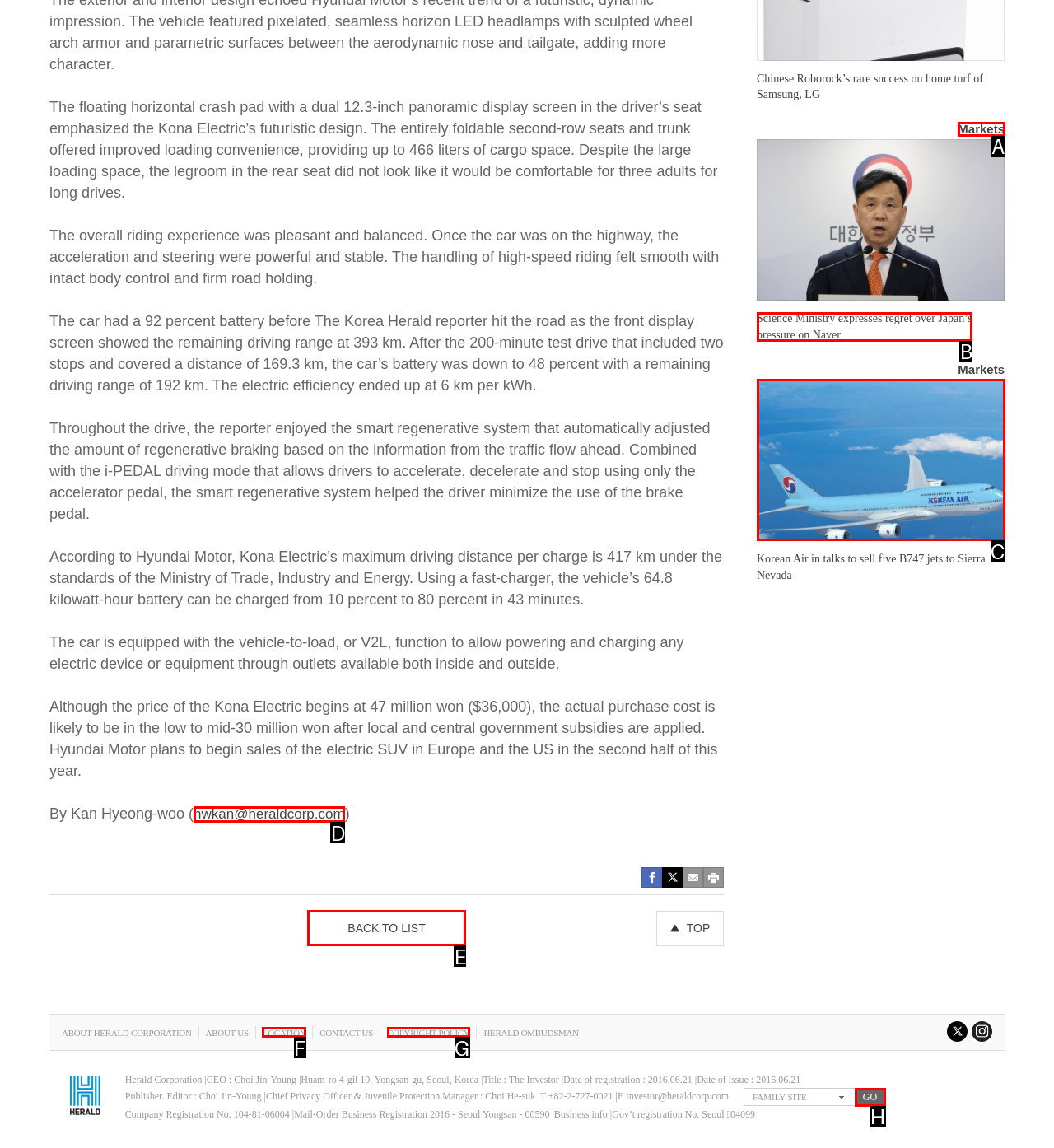Which choice should you pick to execute the task: Click on the 'BACK TO LIST' link
Respond with the letter associated with the correct option only.

E